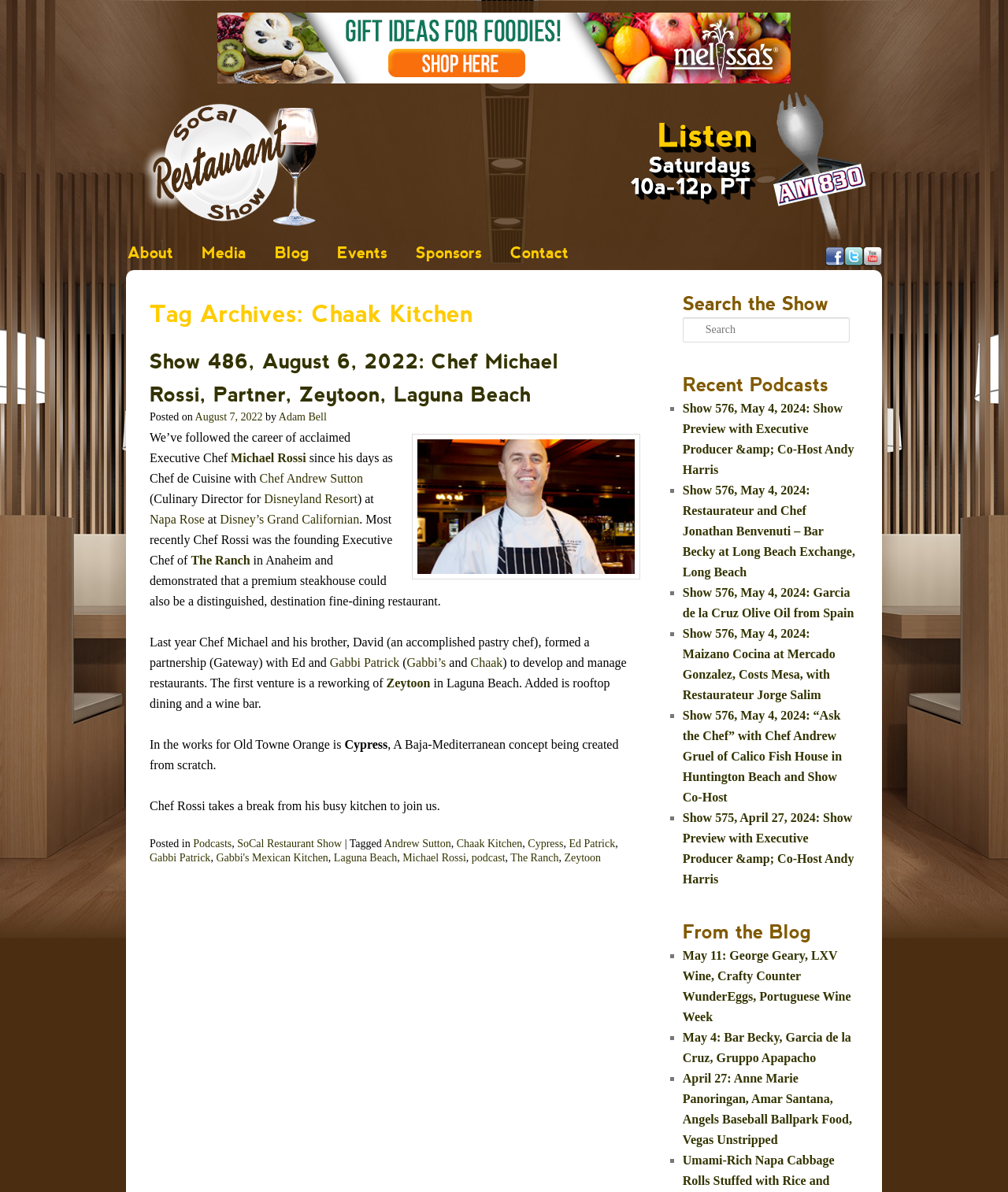Determine the bounding box coordinates for the area that should be clicked to carry out the following instruction: "Click the 'About' link".

[0.112, 0.201, 0.186, 0.222]